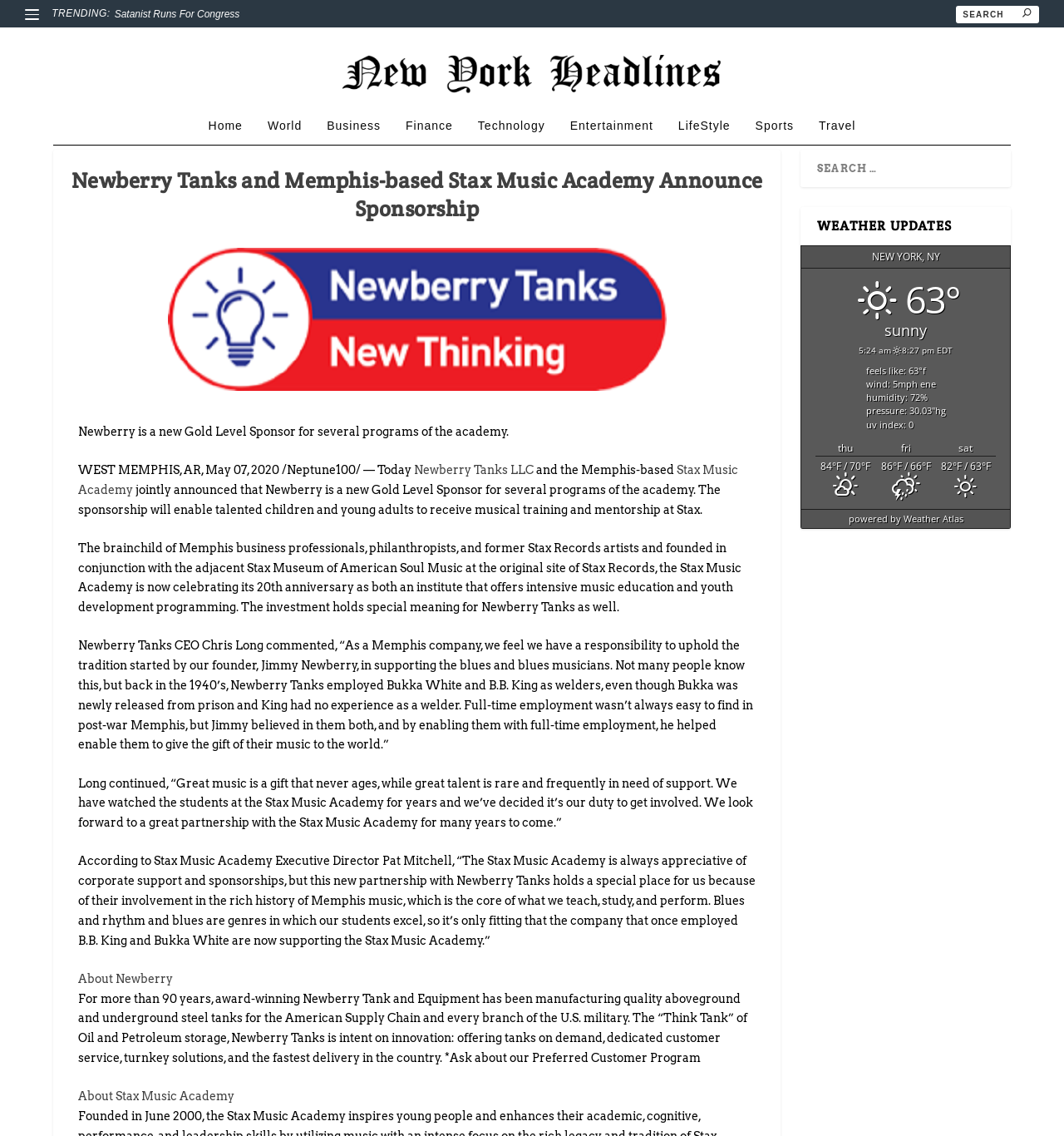Show the bounding box coordinates of the region that should be clicked to follow the instruction: "Learn more about Stax Music Academy."

[0.073, 0.97, 0.22, 0.982]